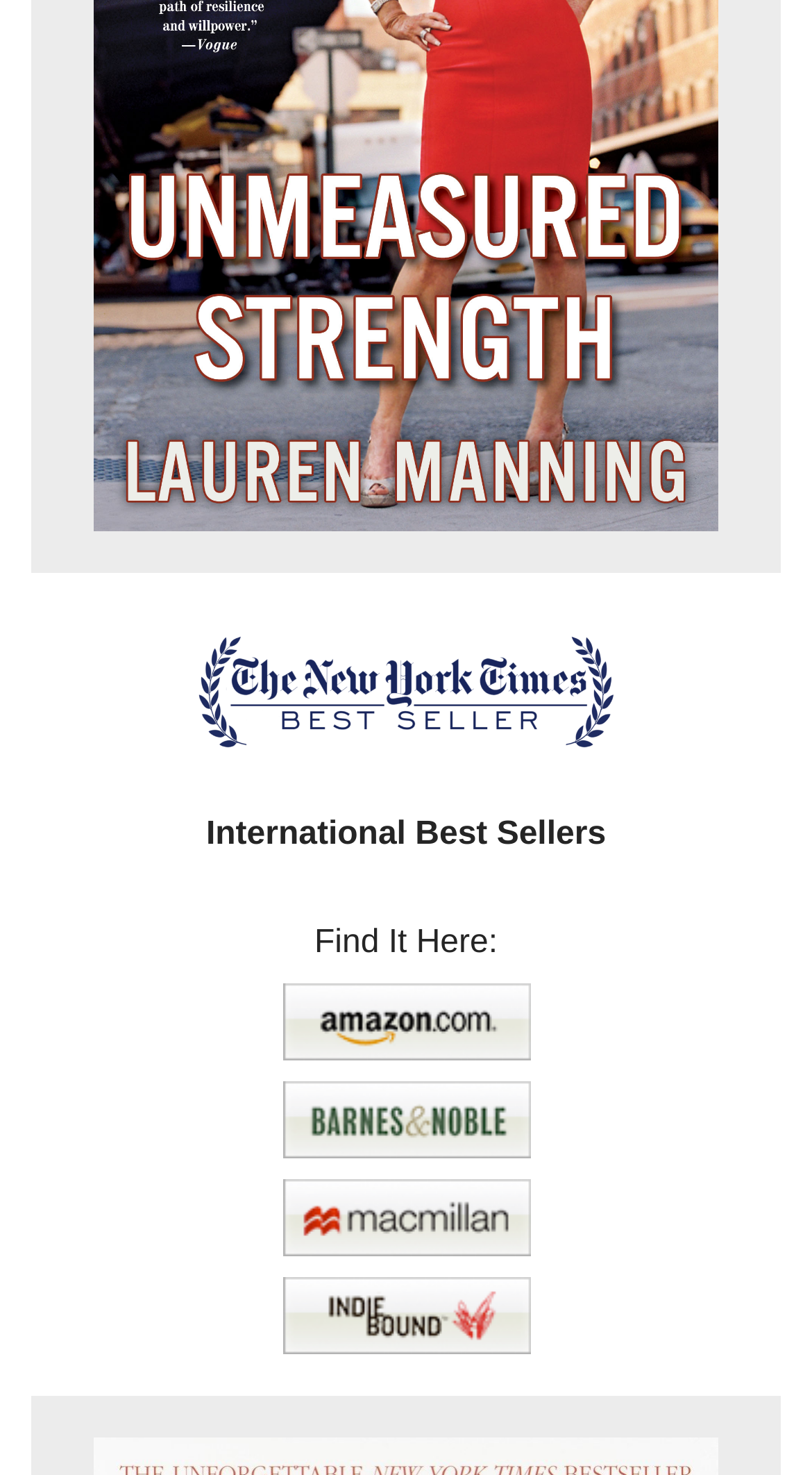Provide the bounding box coordinates of the HTML element this sentence describes: "alt="buy at indie bound"". The bounding box coordinates consist of four float numbers between 0 and 1, i.e., [left, top, right, bottom].

[0.347, 0.88, 0.653, 0.904]